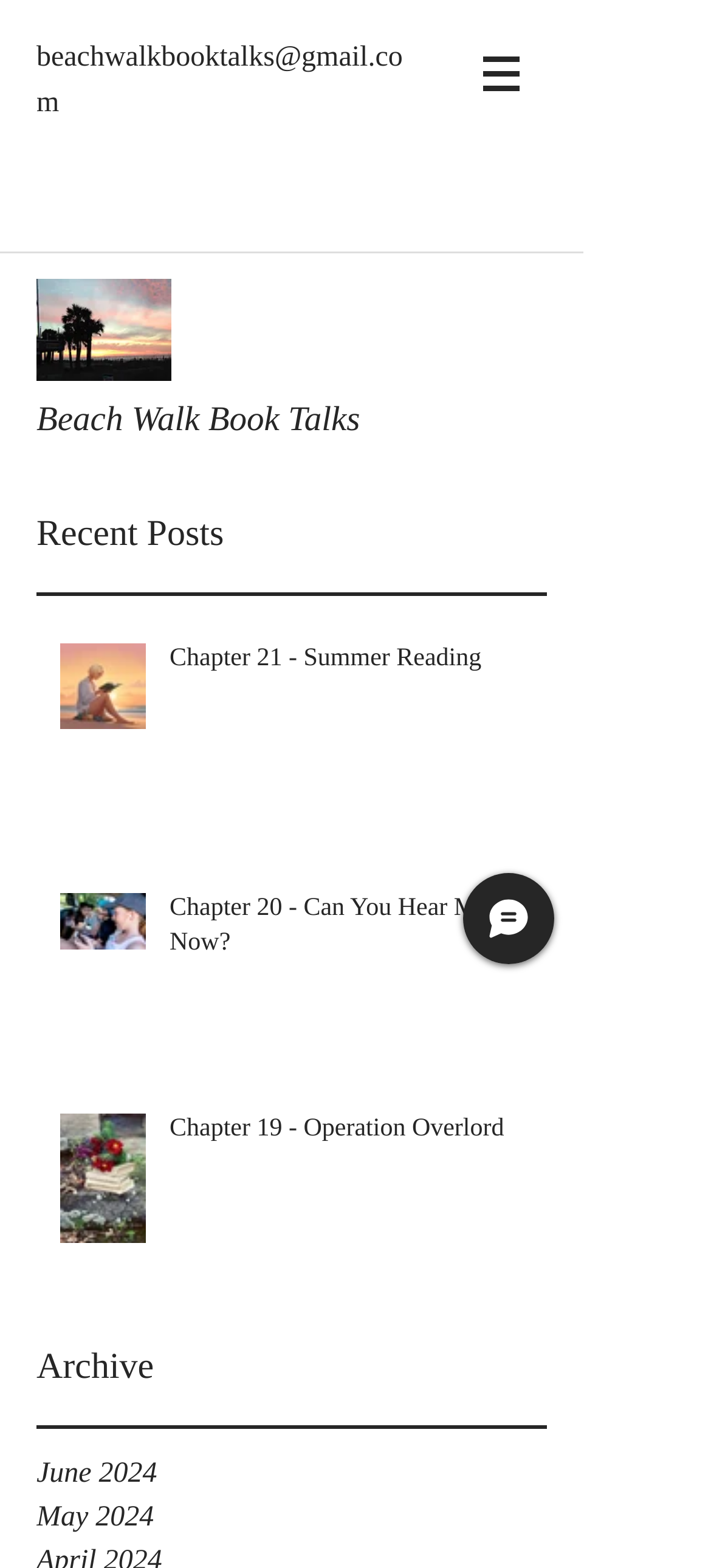Could you identify the text that serves as the heading for this webpage?

Chapter 41 - Just Yelp for Help